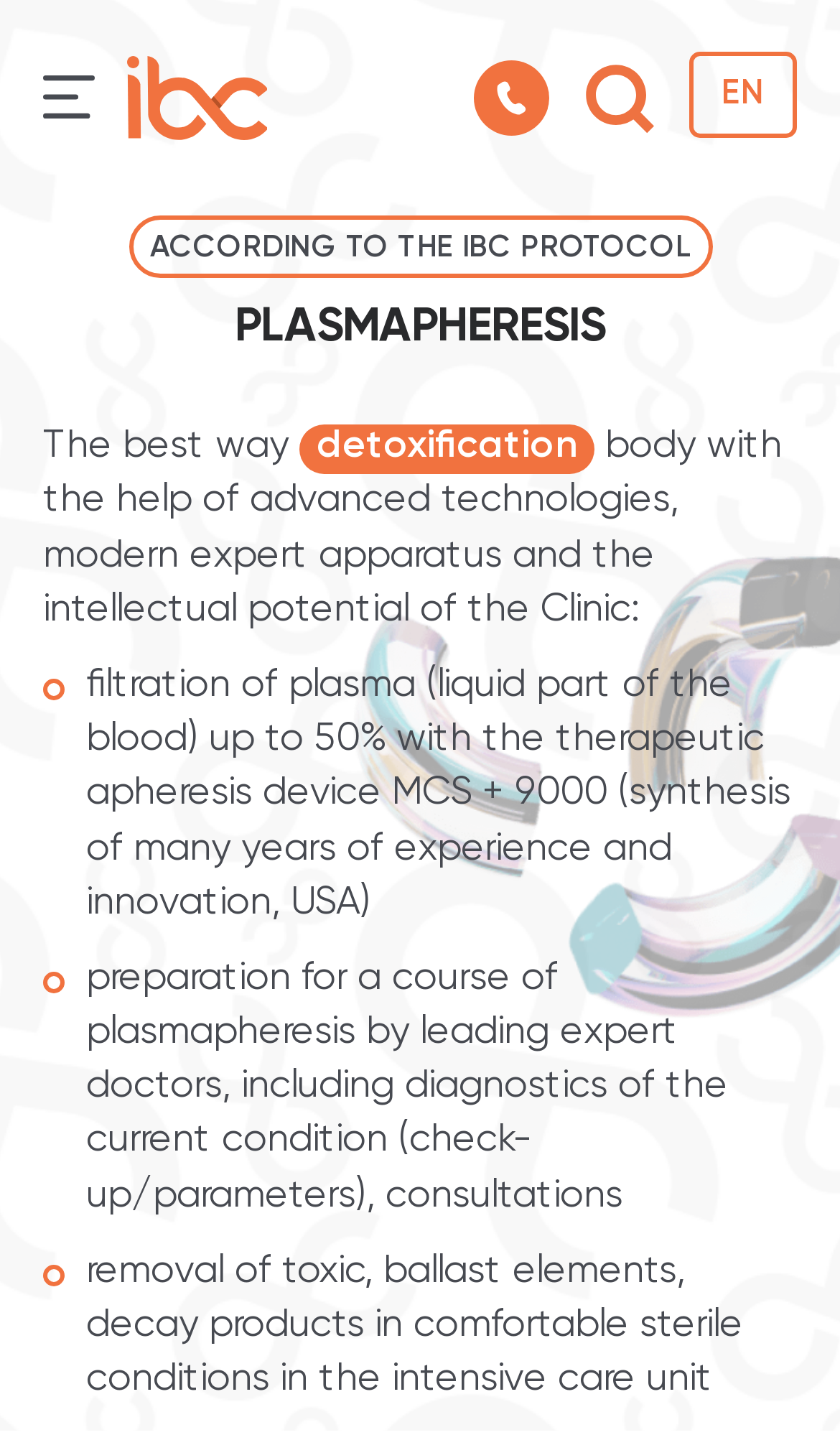Indicate the bounding box coordinates of the clickable region to achieve the following instruction: "Book an appointment."

[0.077, 0.53, 0.923, 0.623]